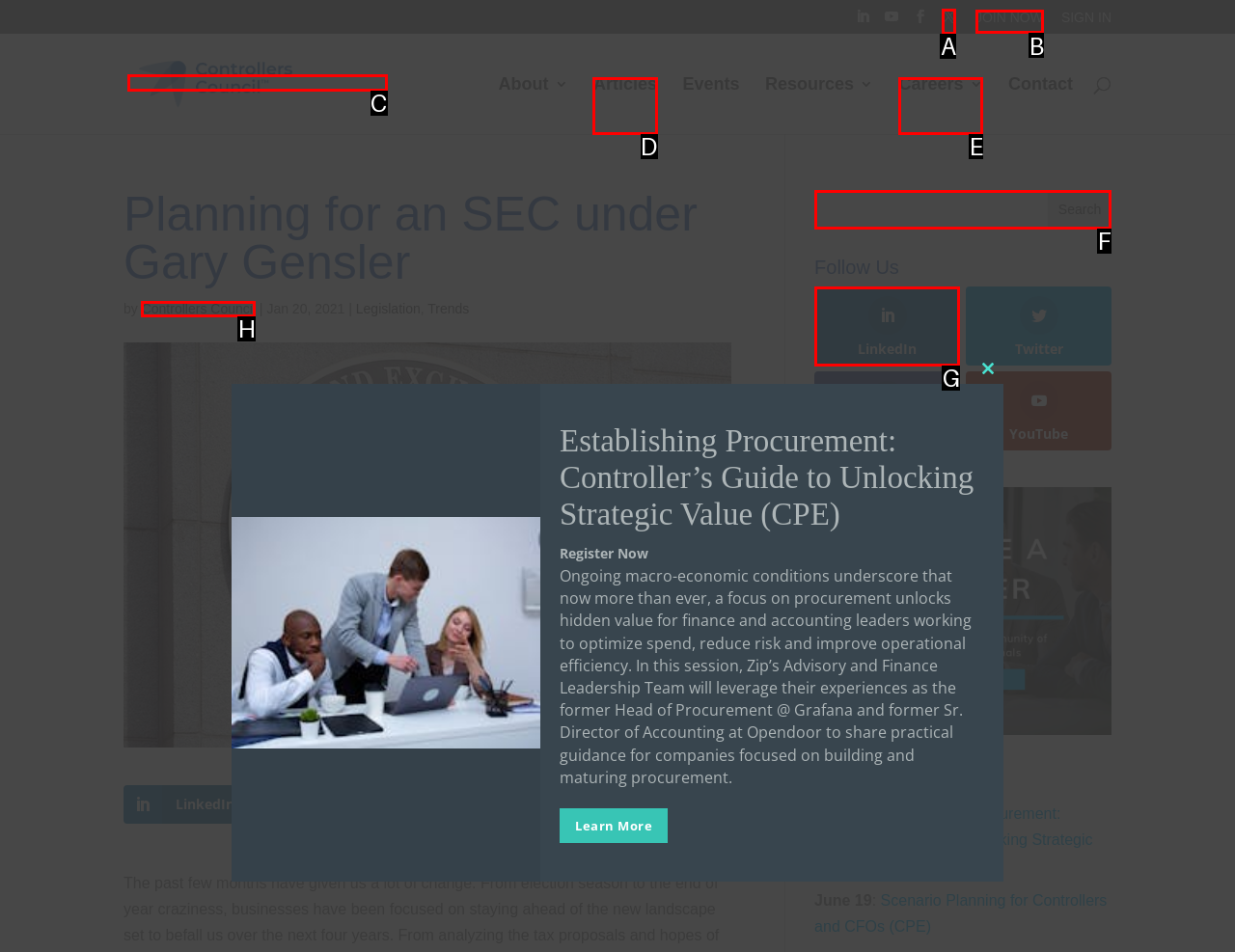Point out the option that needs to be clicked to fulfill the following instruction: Join now
Answer with the letter of the appropriate choice from the listed options.

B